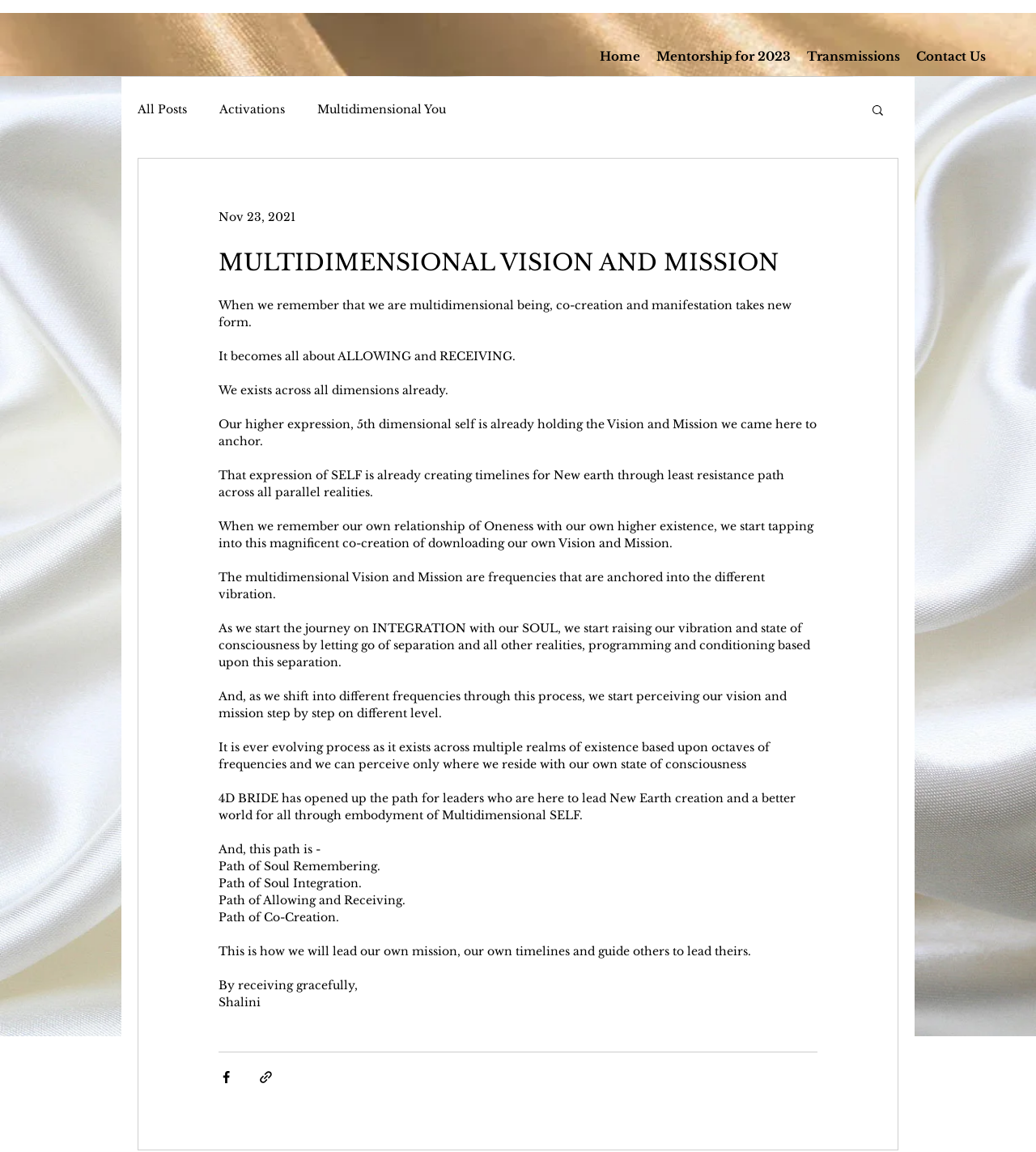Identify the bounding box for the UI element specified in this description: "Mentorship for 2023". The coordinates must be four float numbers between 0 and 1, formatted as [left, top, right, bottom].

[0.626, 0.039, 0.771, 0.06]